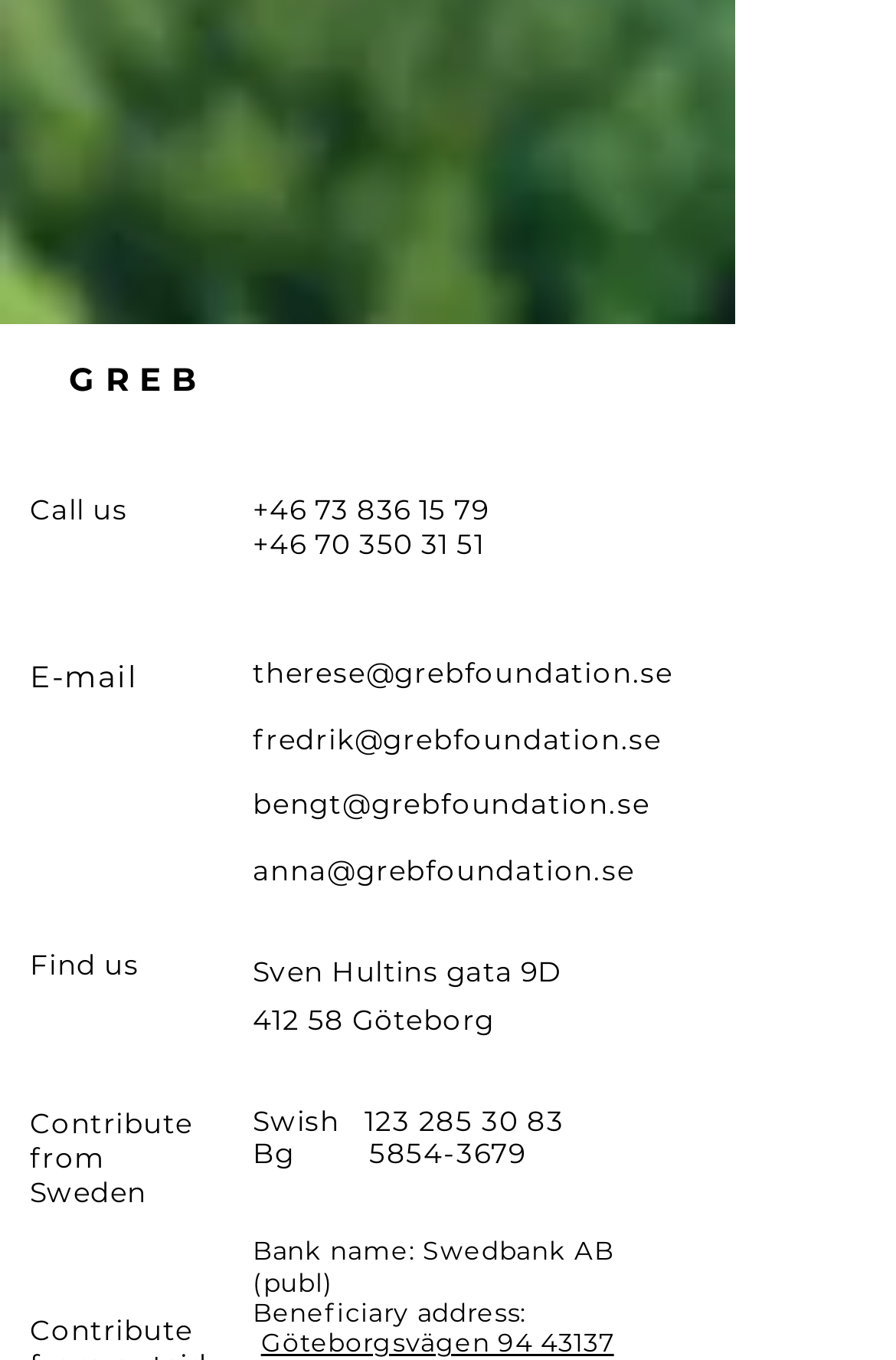What is the address of the foundation?
Please respond to the question thoroughly and include all relevant details.

The address of the foundation is found in the static text elements 'Sven Hultins gata 9D' and '412 58 Göteborg' which are located at the bottom of the webpage, below the 'Find us' link.